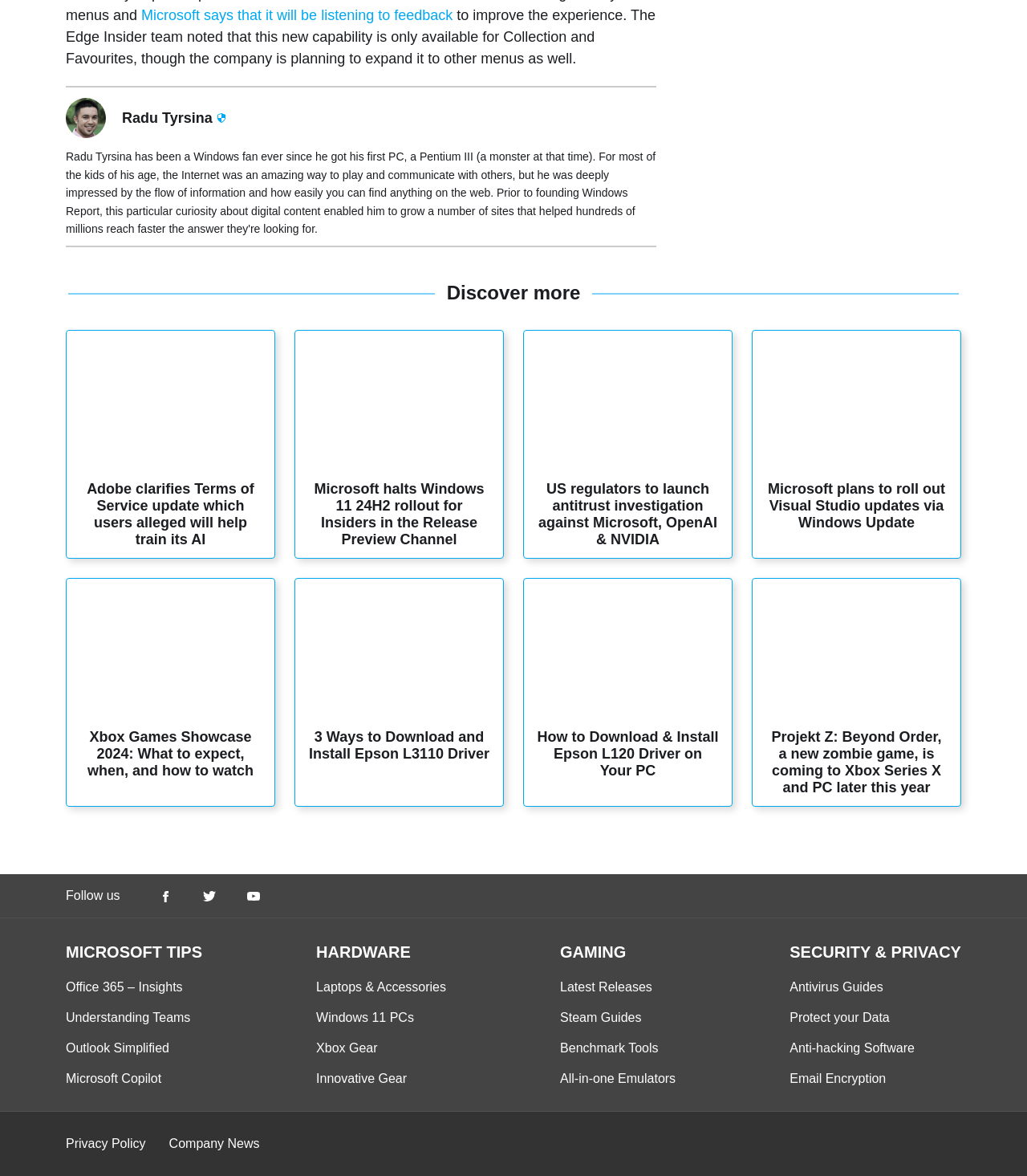Provide a brief response to the question below using a single word or phrase: 
What is the topic of the first article?

Adobe